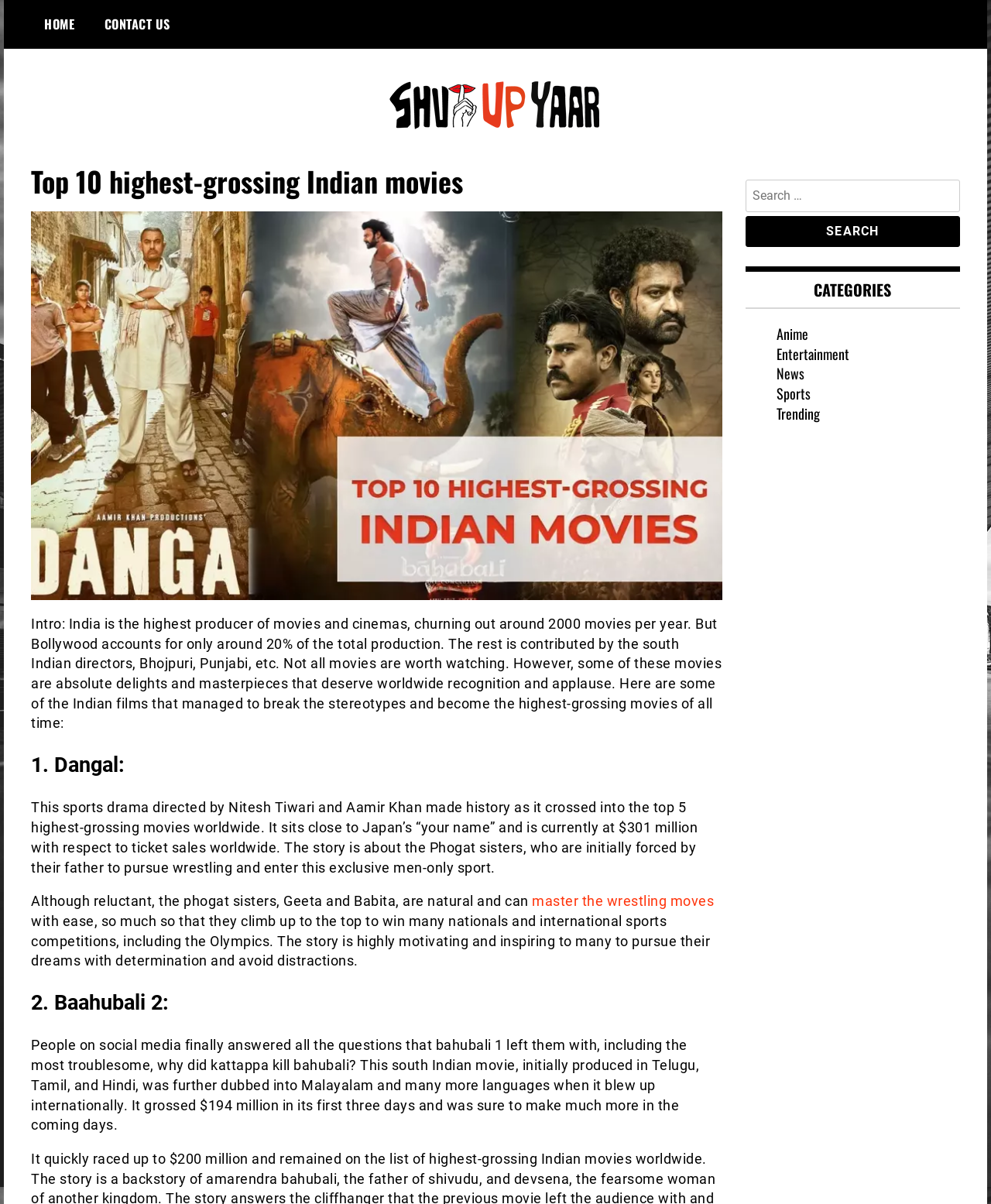Specify the bounding box coordinates for the region that must be clicked to perform the given instruction: "Search for something".

[0.752, 0.149, 0.969, 0.176]